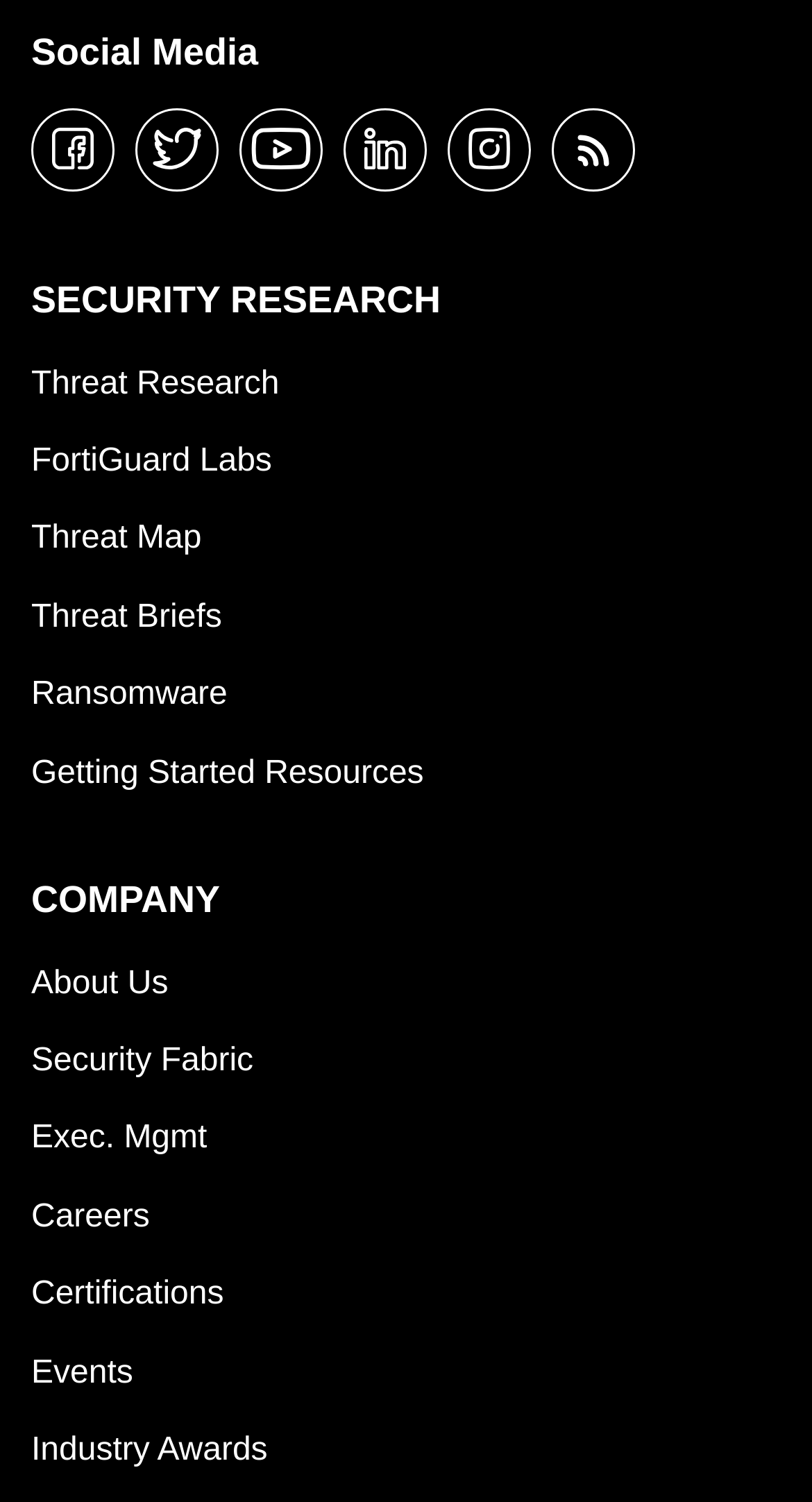What is the last company information link?
Please provide an in-depth and detailed response to the question.

The last company information link is 'Industry Awards' because it is the last link element under the 'COMPANY' static text element, with a bounding box coordinate of [0.038, 0.94, 0.33, 0.992].